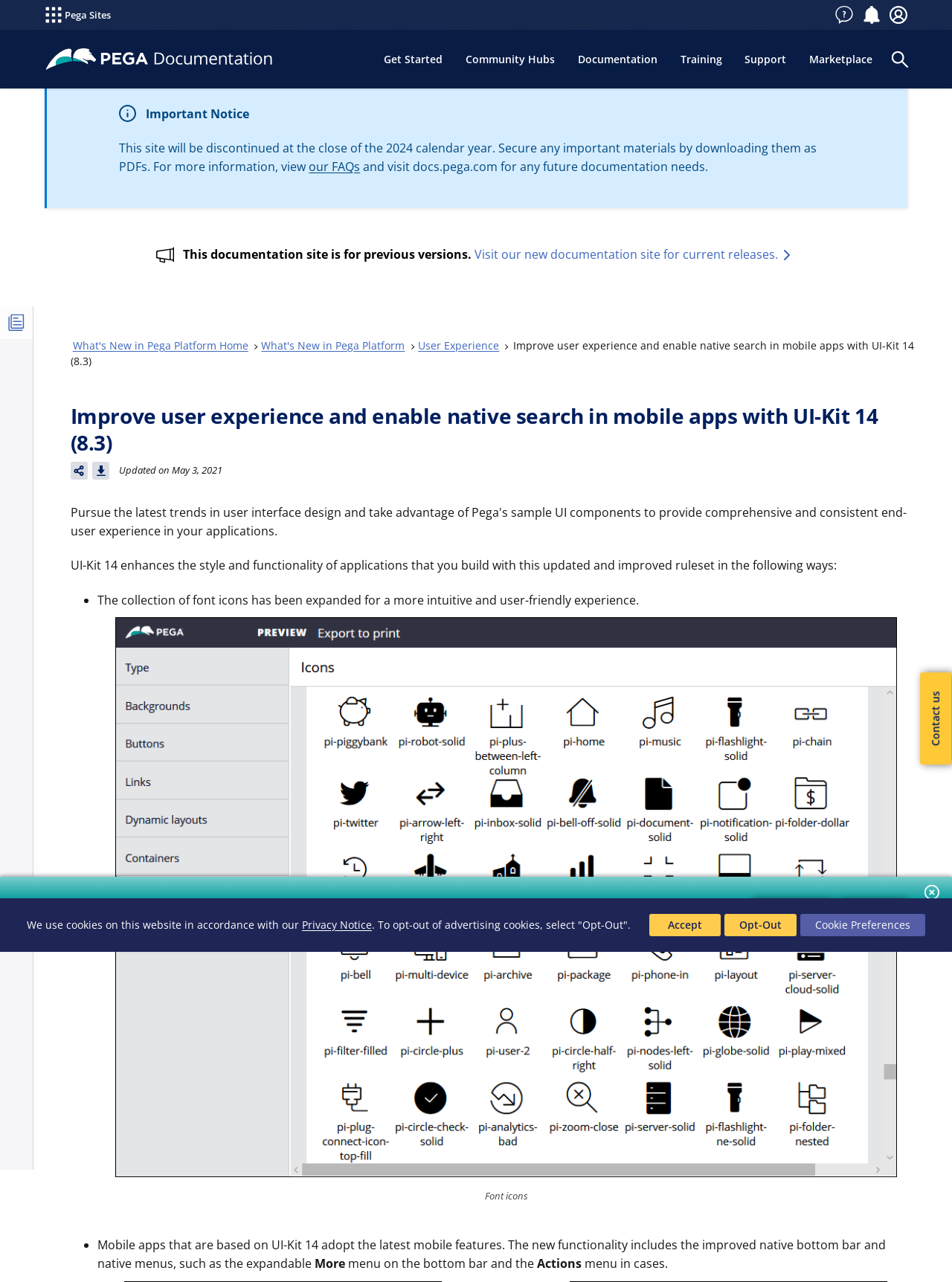Answer the question in a single word or phrase:
What is the 'Get Started' button for?

Get started with Pega